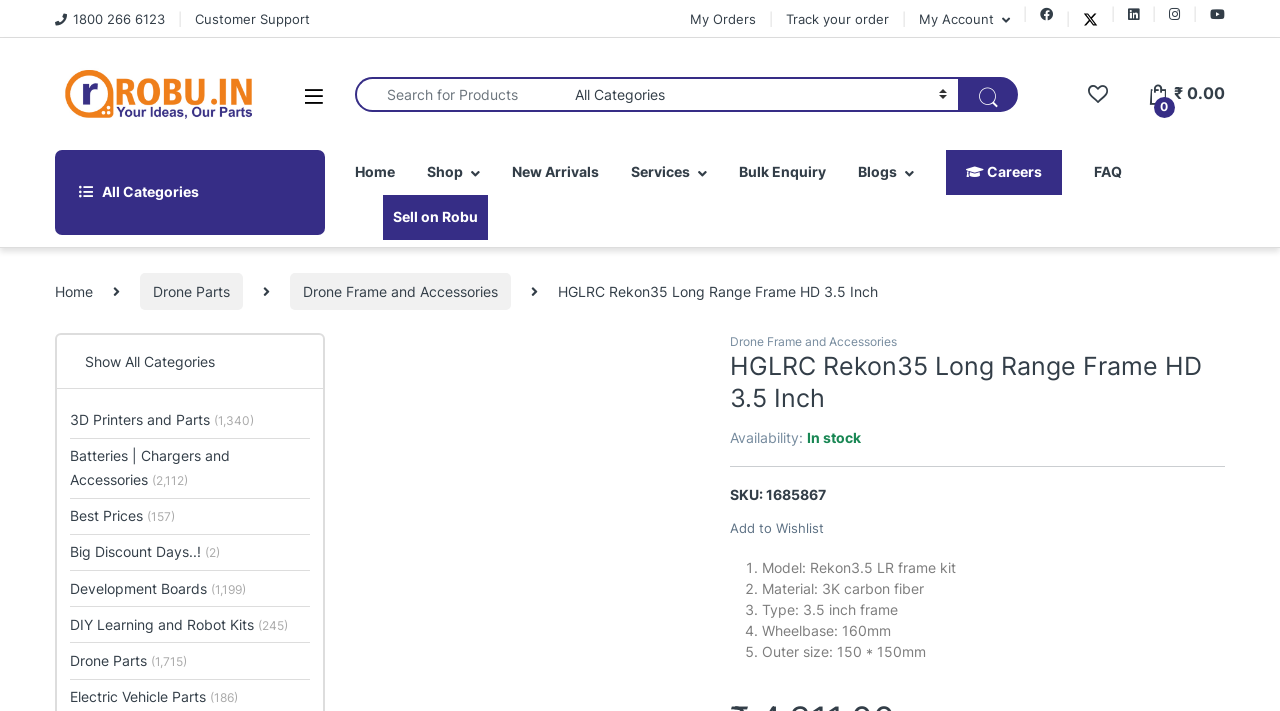Identify the bounding box coordinates of the region I need to click to complete this instruction: "Track your order".

[0.614, 0.0, 0.695, 0.053]